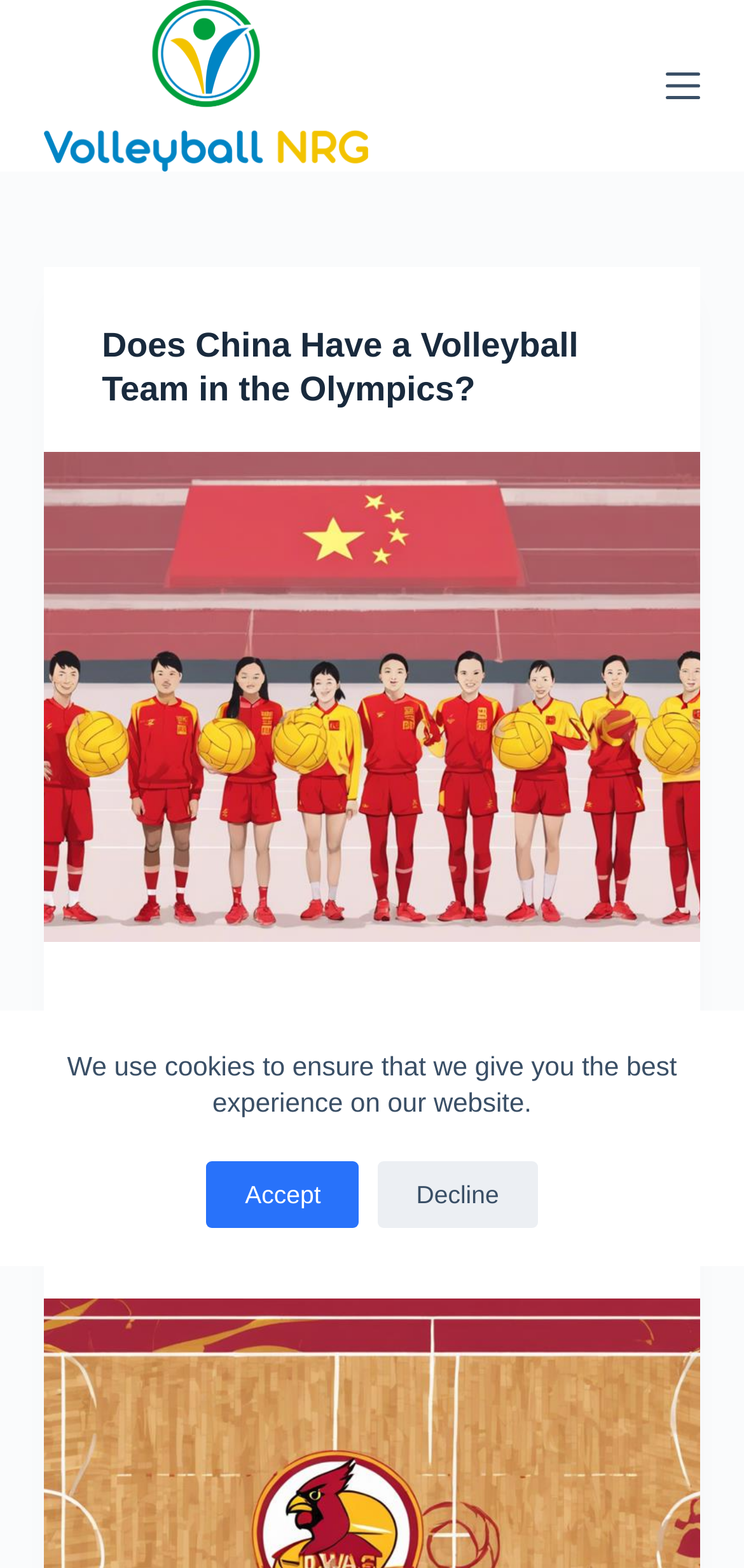Answer briefly with one word or phrase:
What is the topic of the first link on the webpage?

China Olympic Volleyball Team